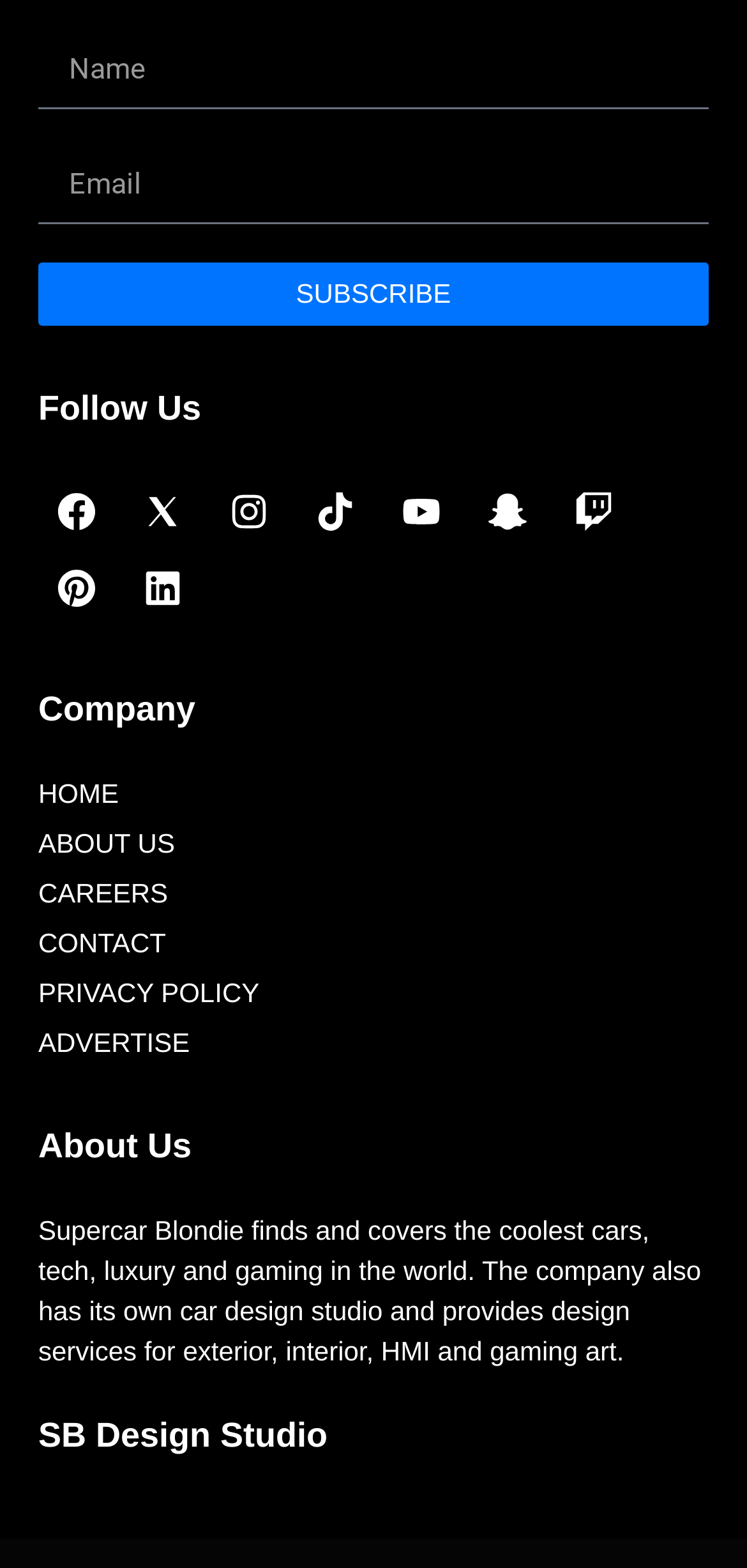Respond with a single word or phrase for the following question: 
What is the main focus of the company?

Cars, tech, luxury and gaming